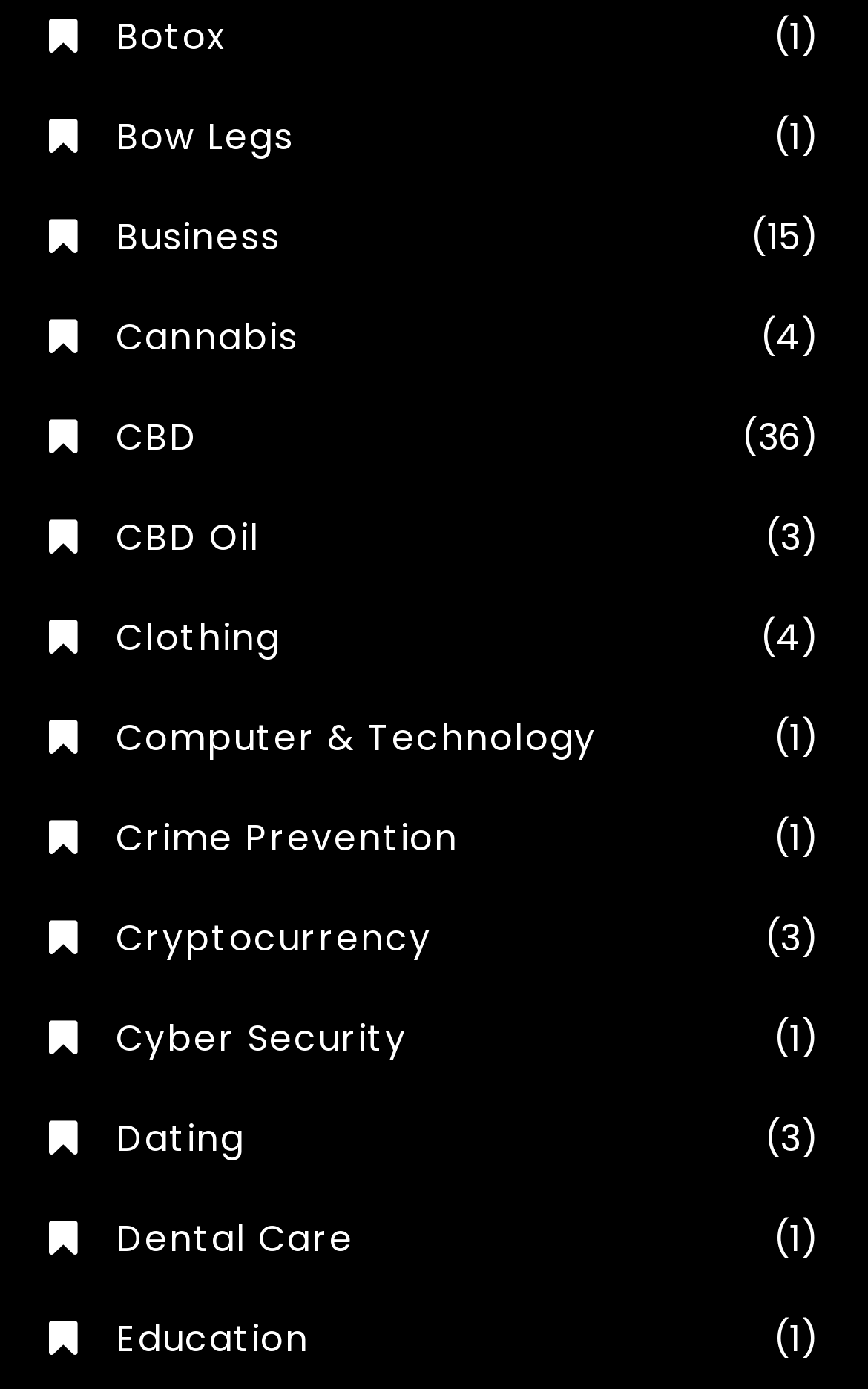Pinpoint the bounding box coordinates for the area that should be clicked to perform the following instruction: "Browse Appetizers".

None